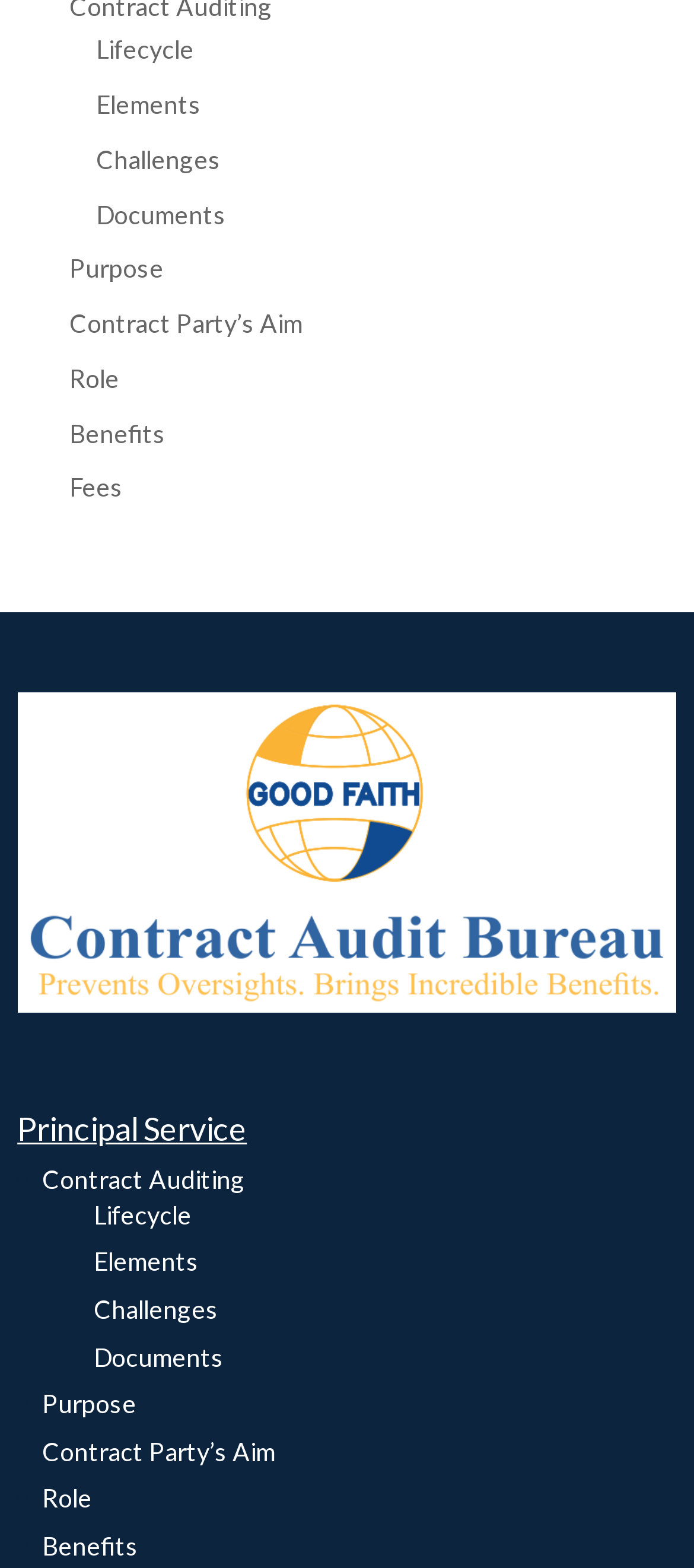Please identify the bounding box coordinates of the area that needs to be clicked to follow this instruction: "view Contract Auditing".

[0.061, 0.743, 0.353, 0.762]